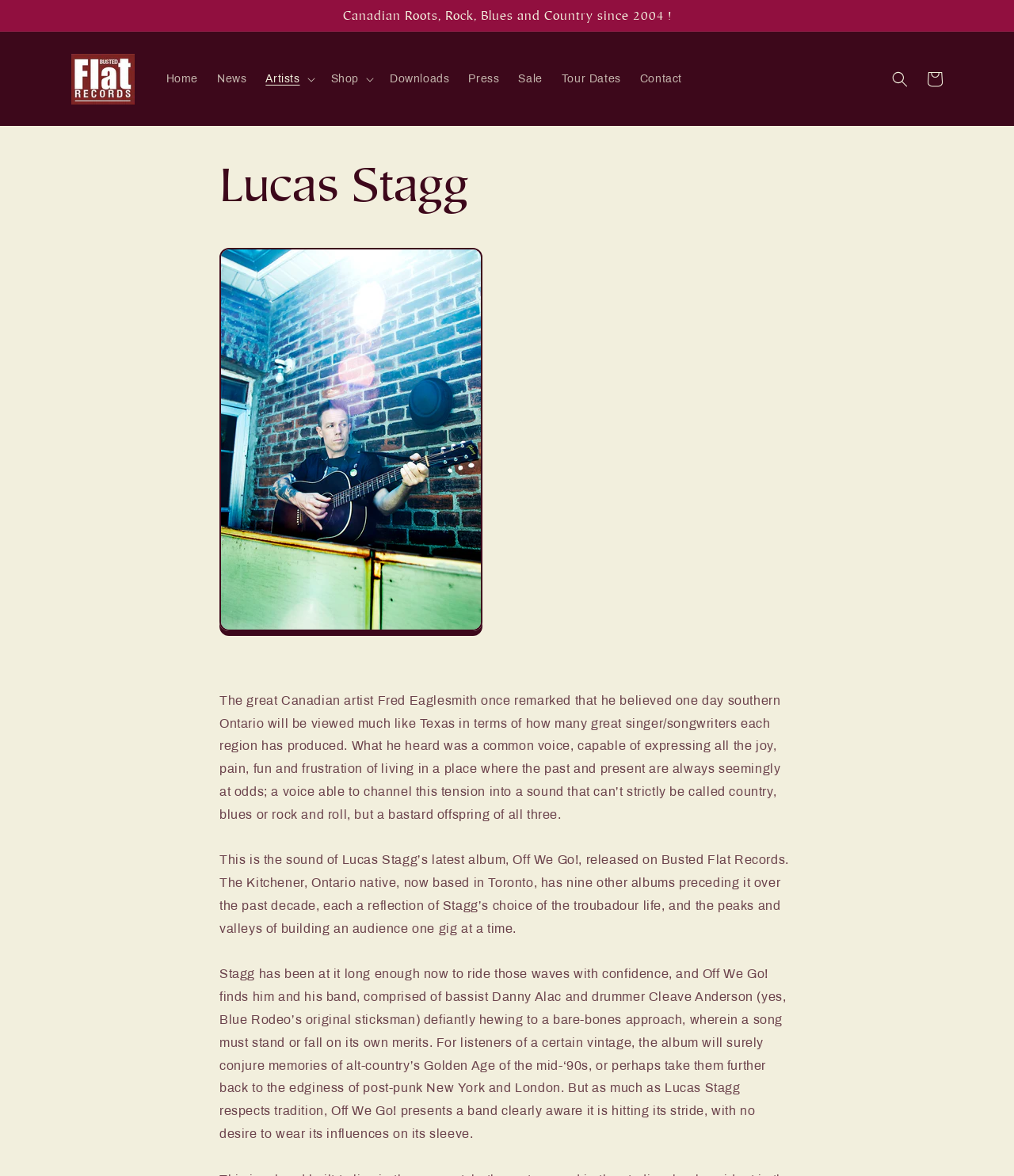Give a concise answer using only one word or phrase for this question:
What is the name of the band member who is the original drummer of Blue Rodeo?

Cleave Anderson